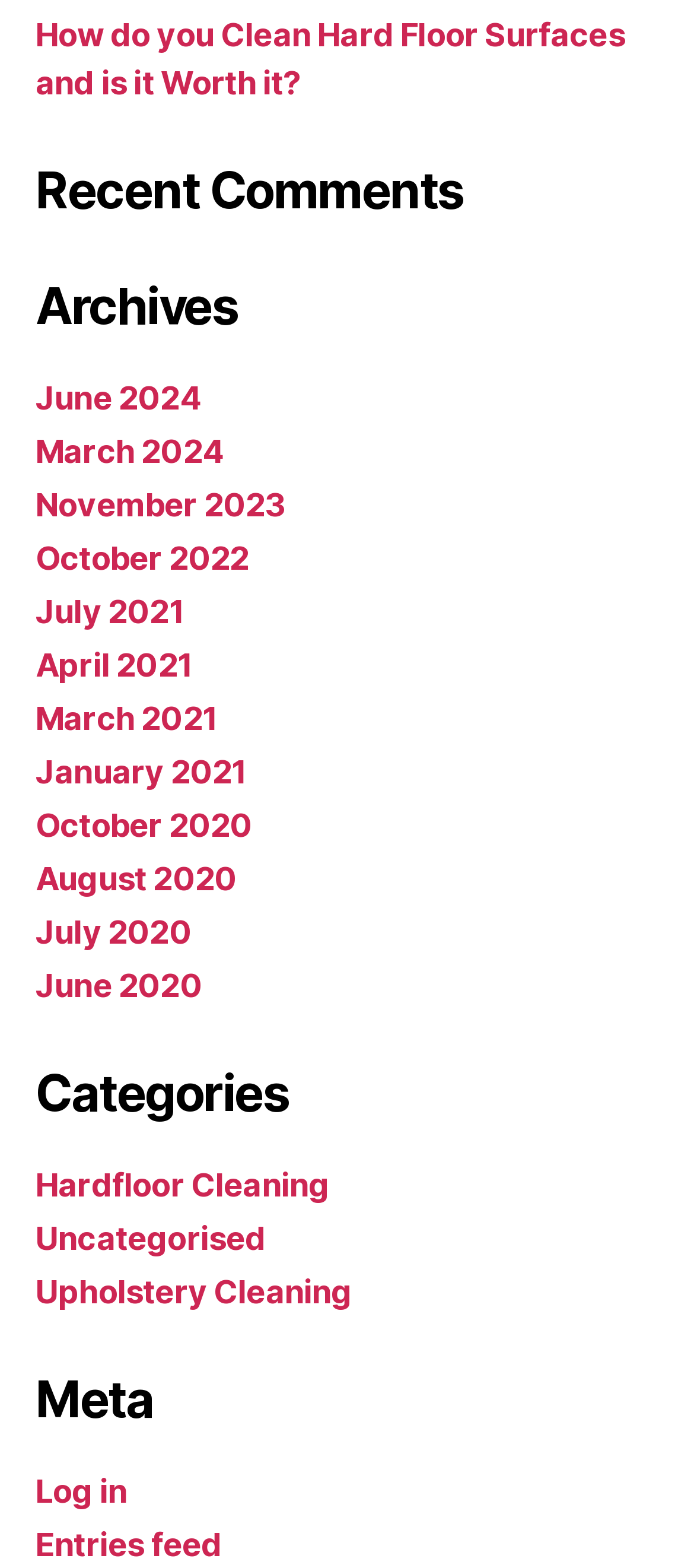Identify the bounding box for the element characterized by the following description: "Uncategorised".

[0.051, 0.793, 0.391, 0.818]